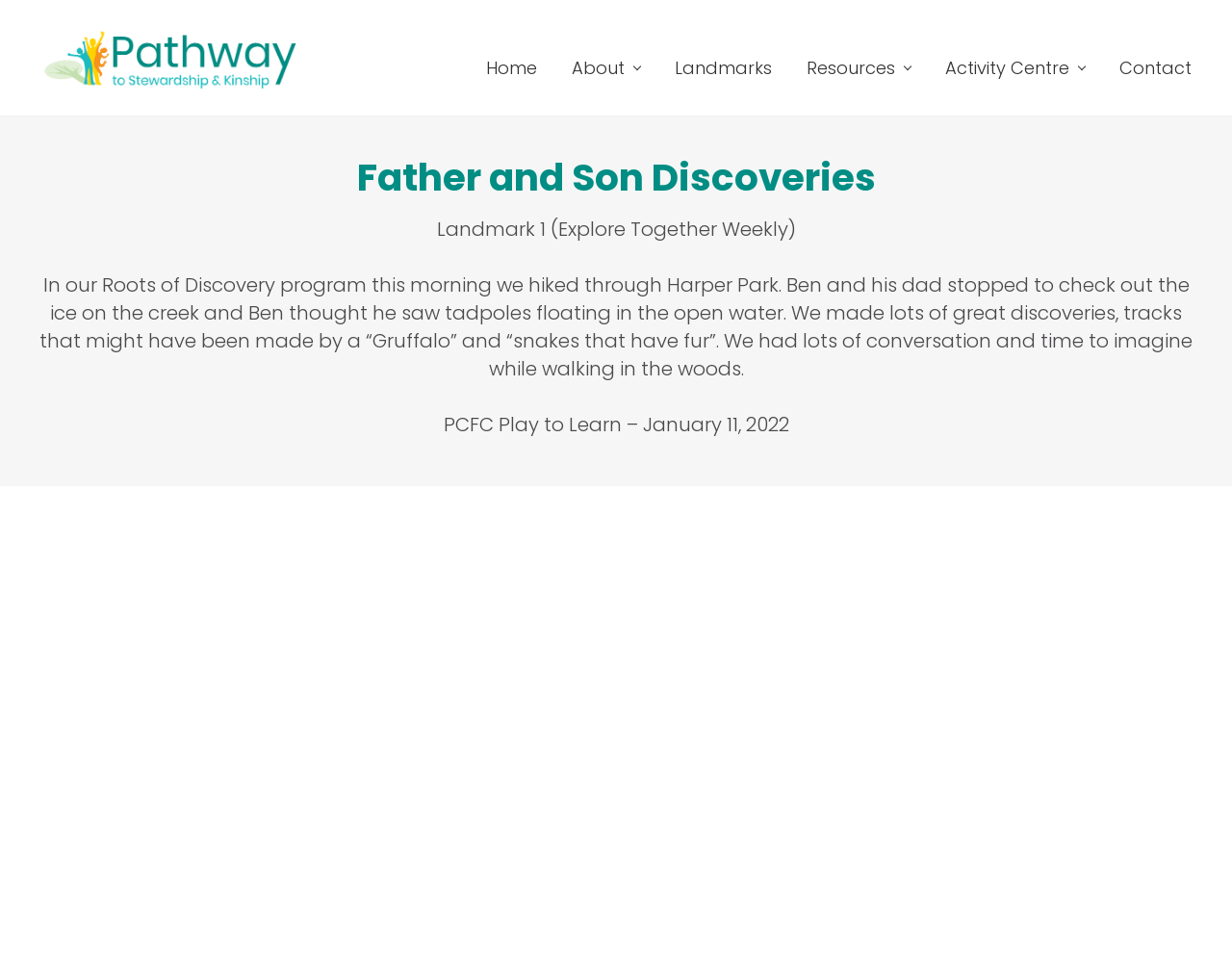What is the name of the link that is located at the top-right corner of the webpage?
Refer to the image and provide a detailed answer to the question.

I found the answer by analyzing the bounding box coordinates of the link elements. The link element with the OCR text 'Contact' has the highest x2 coordinate, which indicates that it is located at the top-right corner of the webpage.